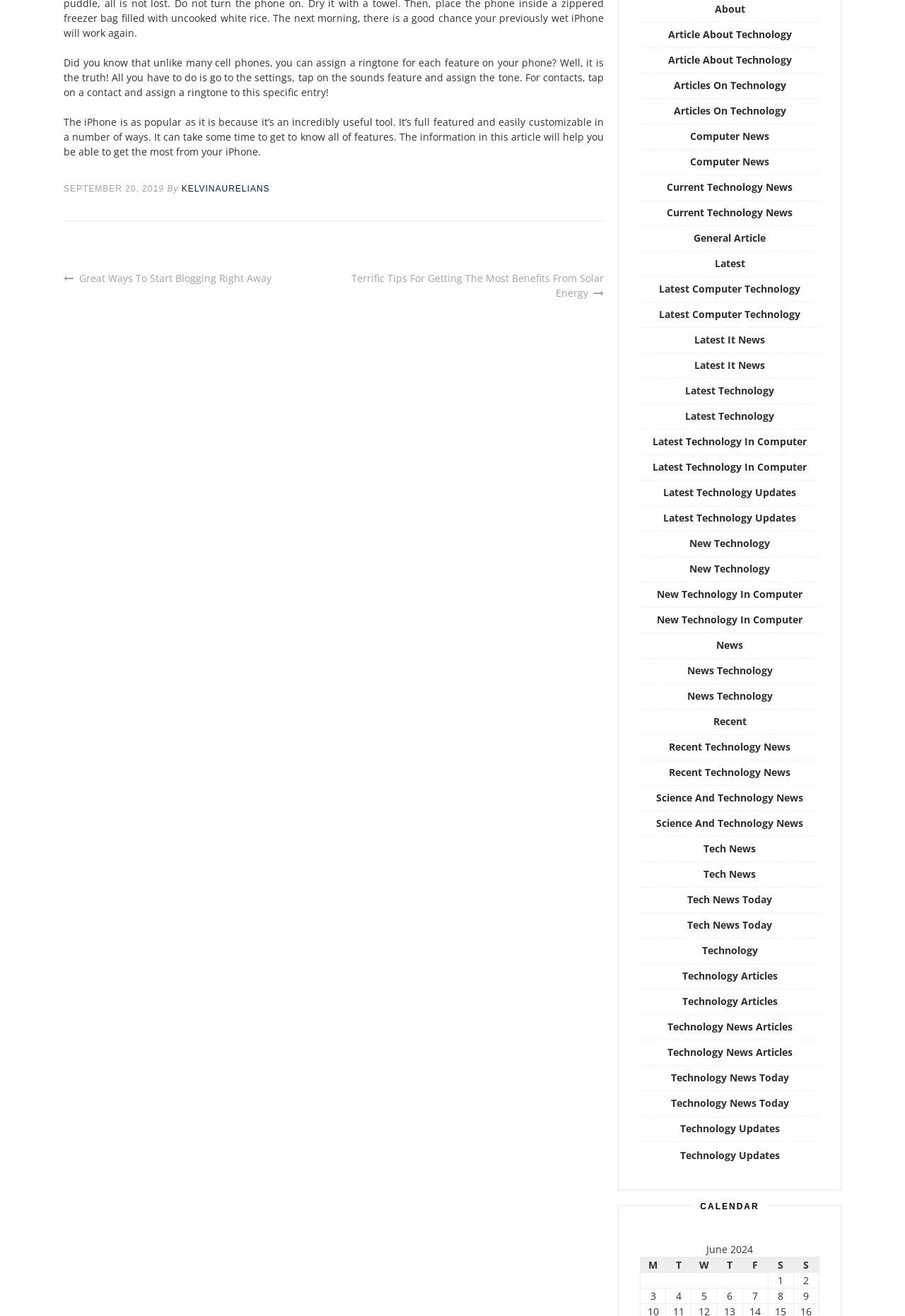Please reply to the following question using a single word or phrase: 
Who wrote the article?

KELVINAURELIANS